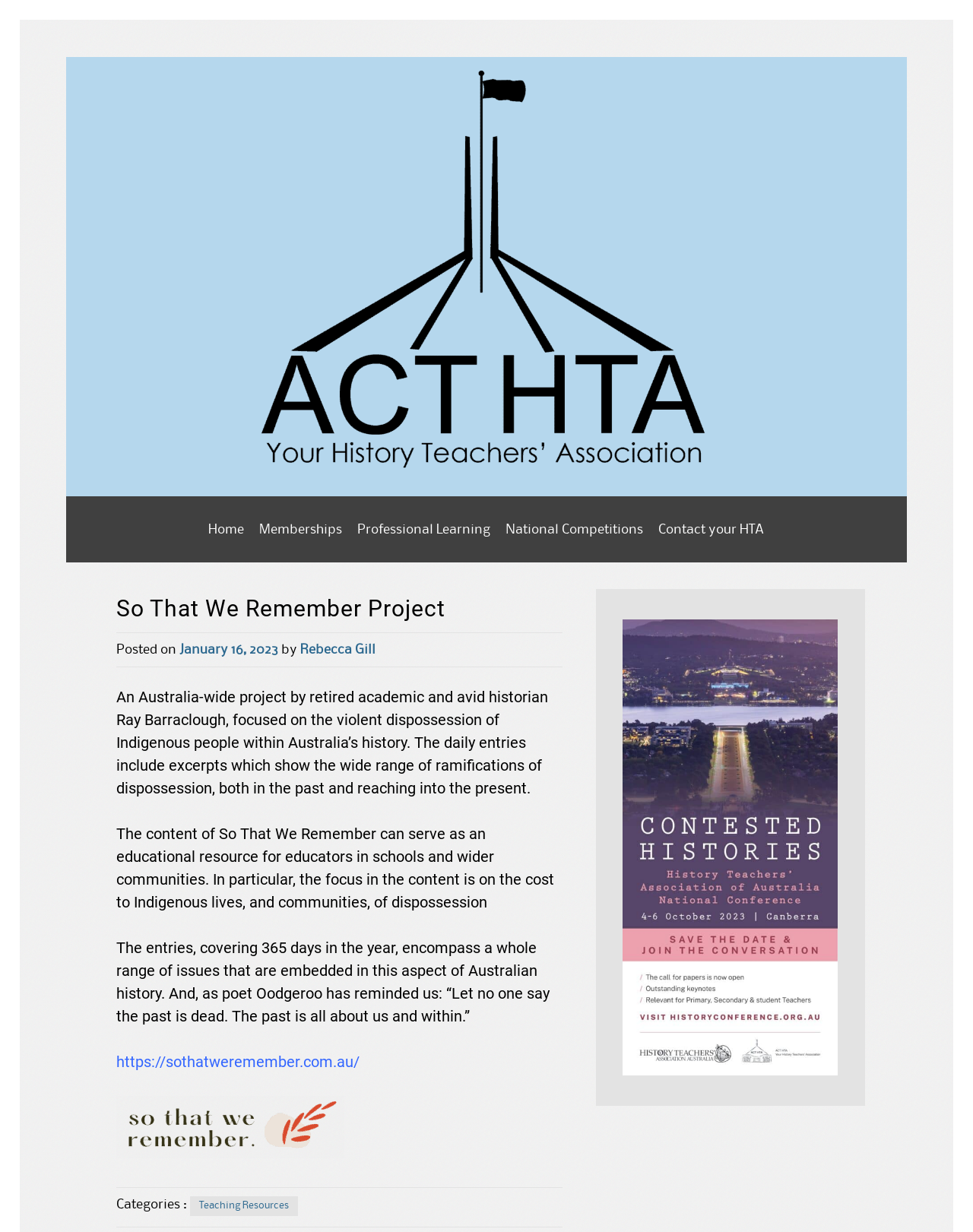Locate the bounding box coordinates of the element you need to click to accomplish the task described by this instruction: "Click on the 'Home' link".

[0.214, 0.421, 0.251, 0.438]